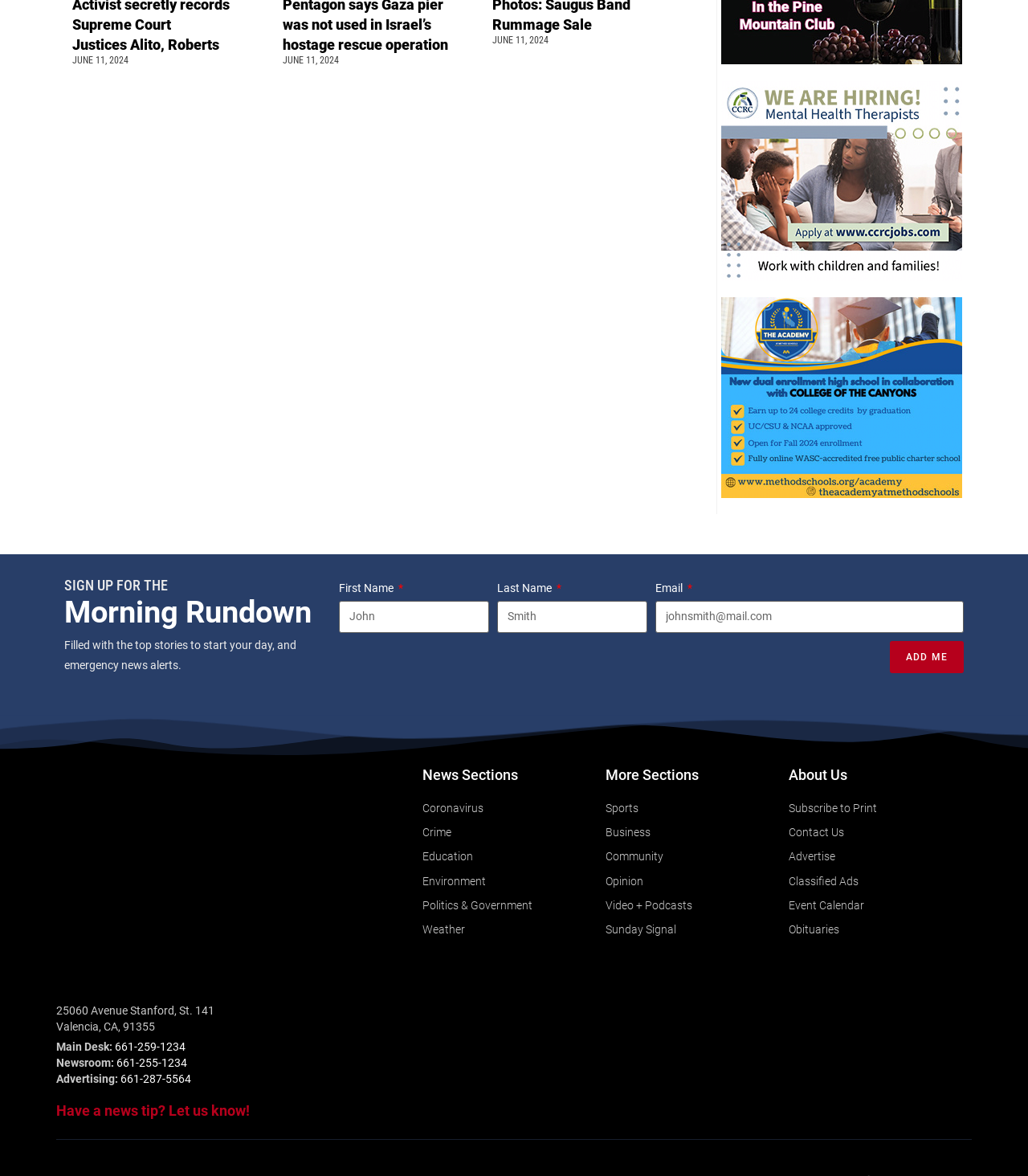Please find the bounding box coordinates for the clickable element needed to perform this instruction: "Click ADD ME".

[0.865, 0.545, 0.938, 0.572]